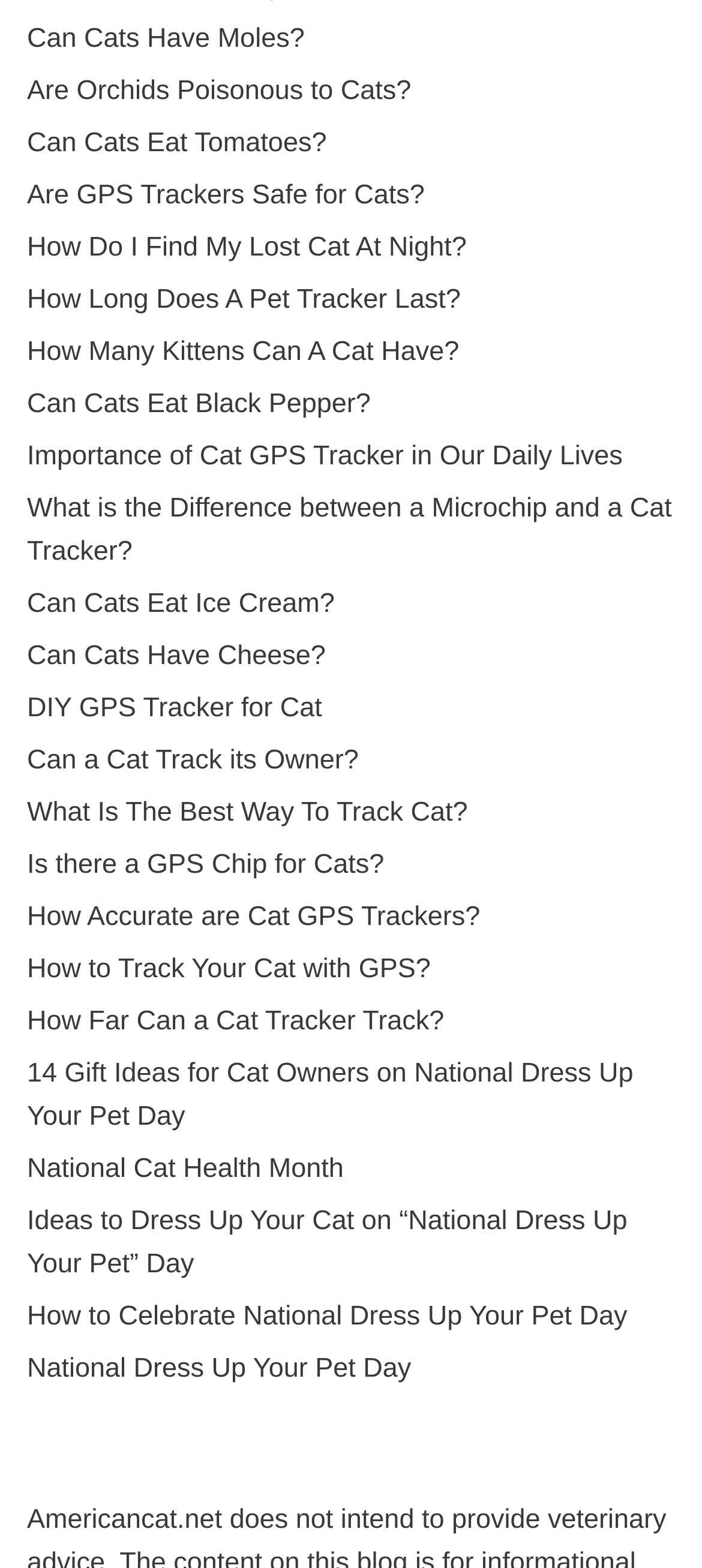Bounding box coordinates are given in the format (top-left x, top-left y, bottom-right x, bottom-right y). All values should be floating point numbers between 0 and 1. Provide the bounding box coordinate for the UI element described as: DIY GPS Tracker for Cat

[0.038, 0.442, 0.459, 0.462]